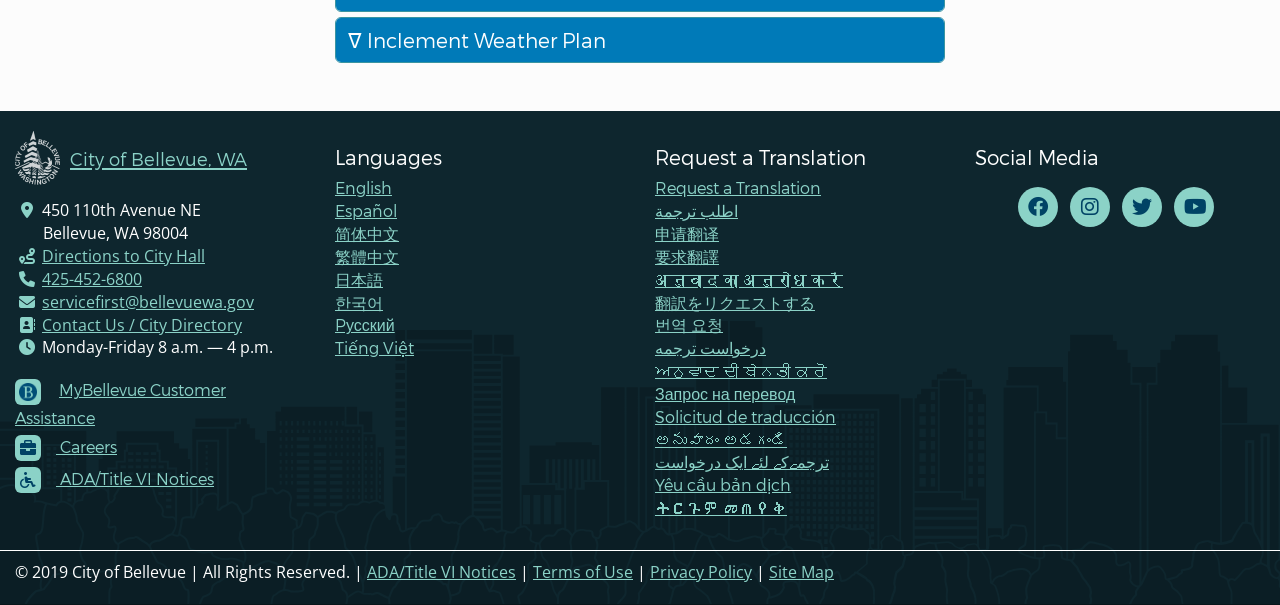Identify the coordinates of the bounding box for the element that must be clicked to accomplish the instruction: "Click the Inclement Weather Plan button".

[0.262, 0.03, 0.737, 0.103]